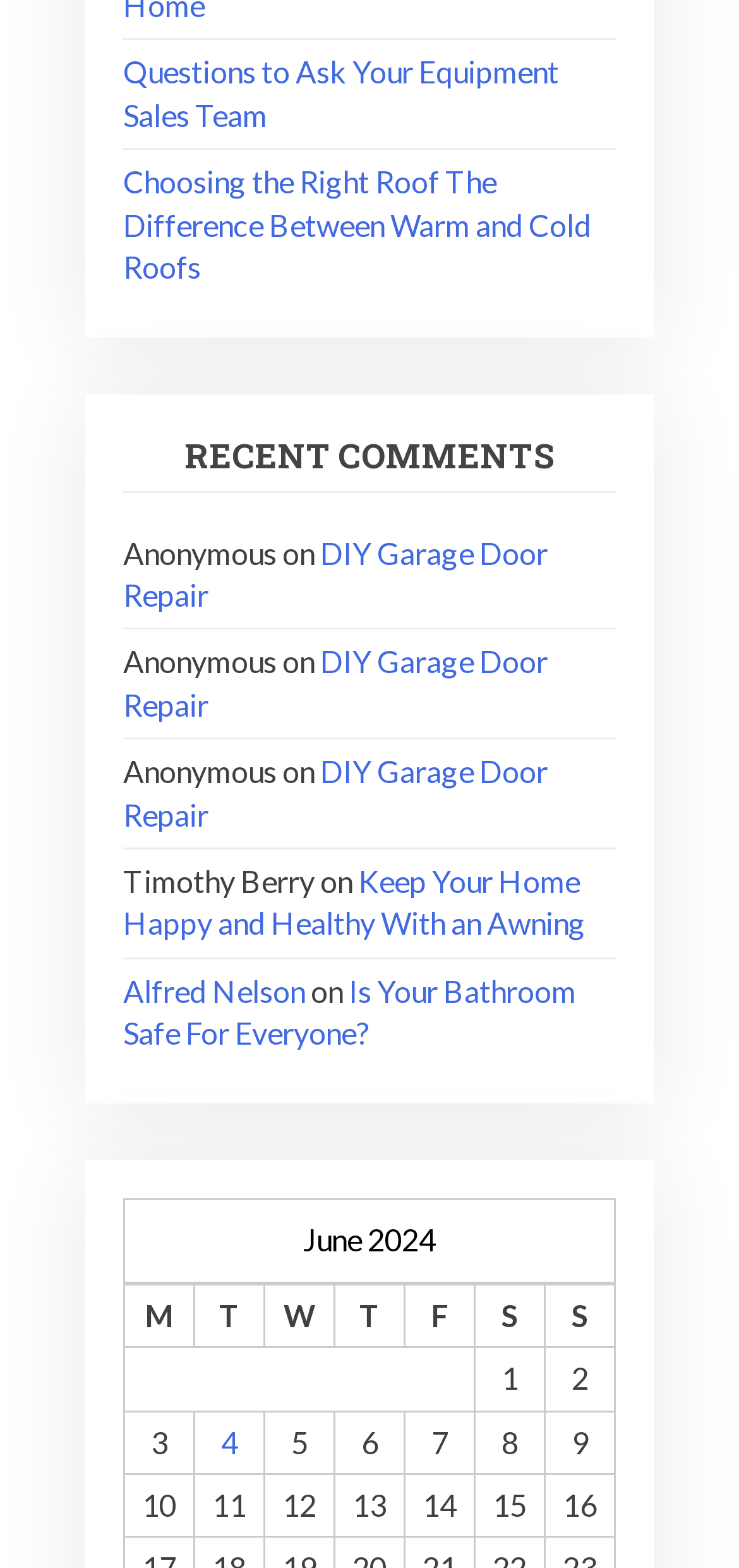Please find the bounding box coordinates of the element's region to be clicked to carry out this instruction: "Click on 'Questions to Ask Your Equipment Sales Team'".

[0.167, 0.034, 0.756, 0.084]